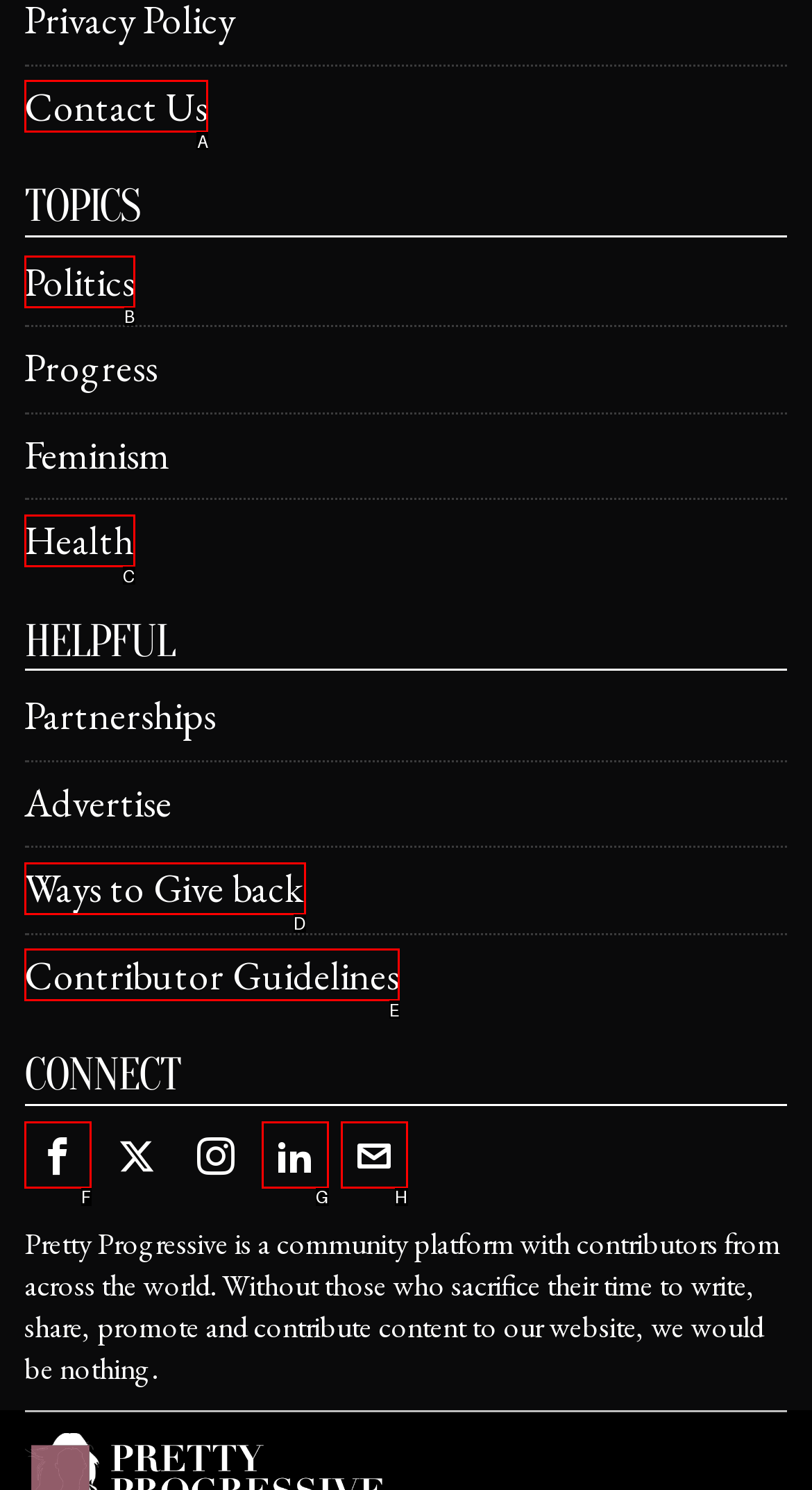Find the correct option to complete this instruction: Click on Contact Us. Reply with the corresponding letter.

A